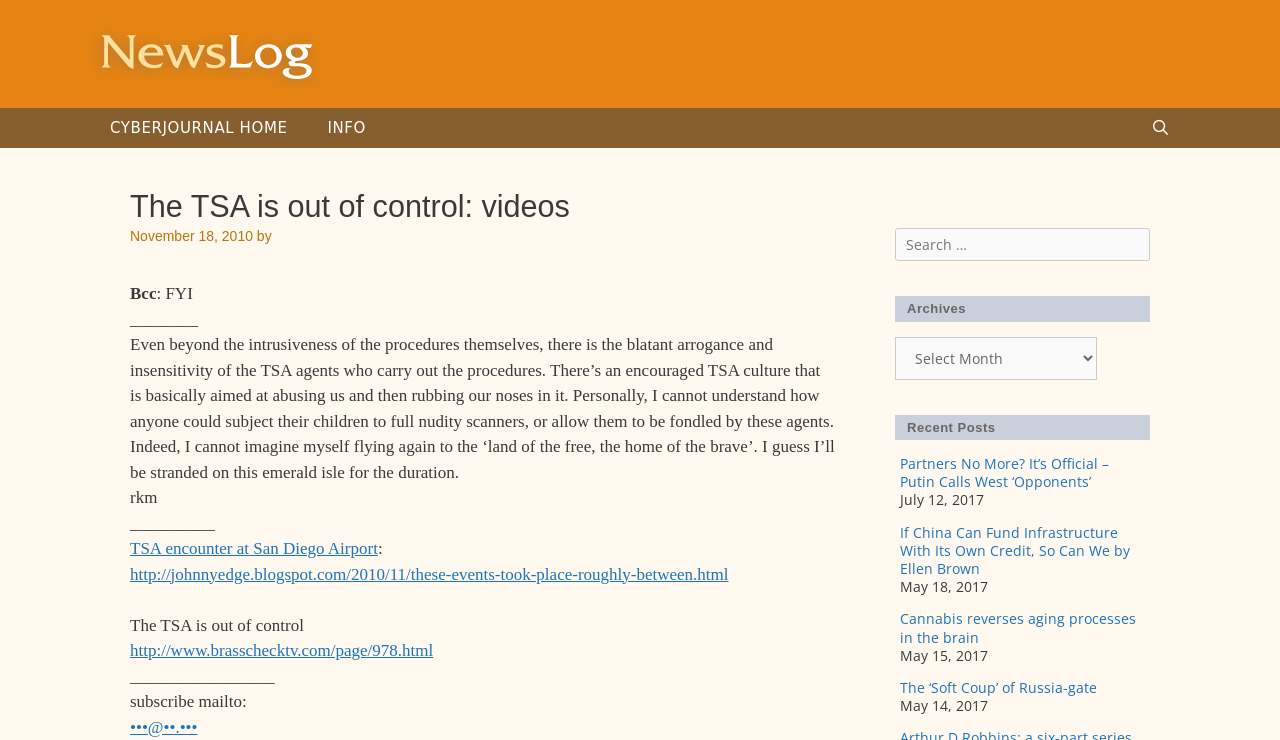What is the topic of the main article?
Utilize the image to construct a detailed and well-explained answer.

The topic of the main article is about the TSA (Transportation Security Administration) being out of control, which can be inferred from the heading 'The TSA is out of control: videos' and the subsequent text describing the author's experience and opinions about the TSA.